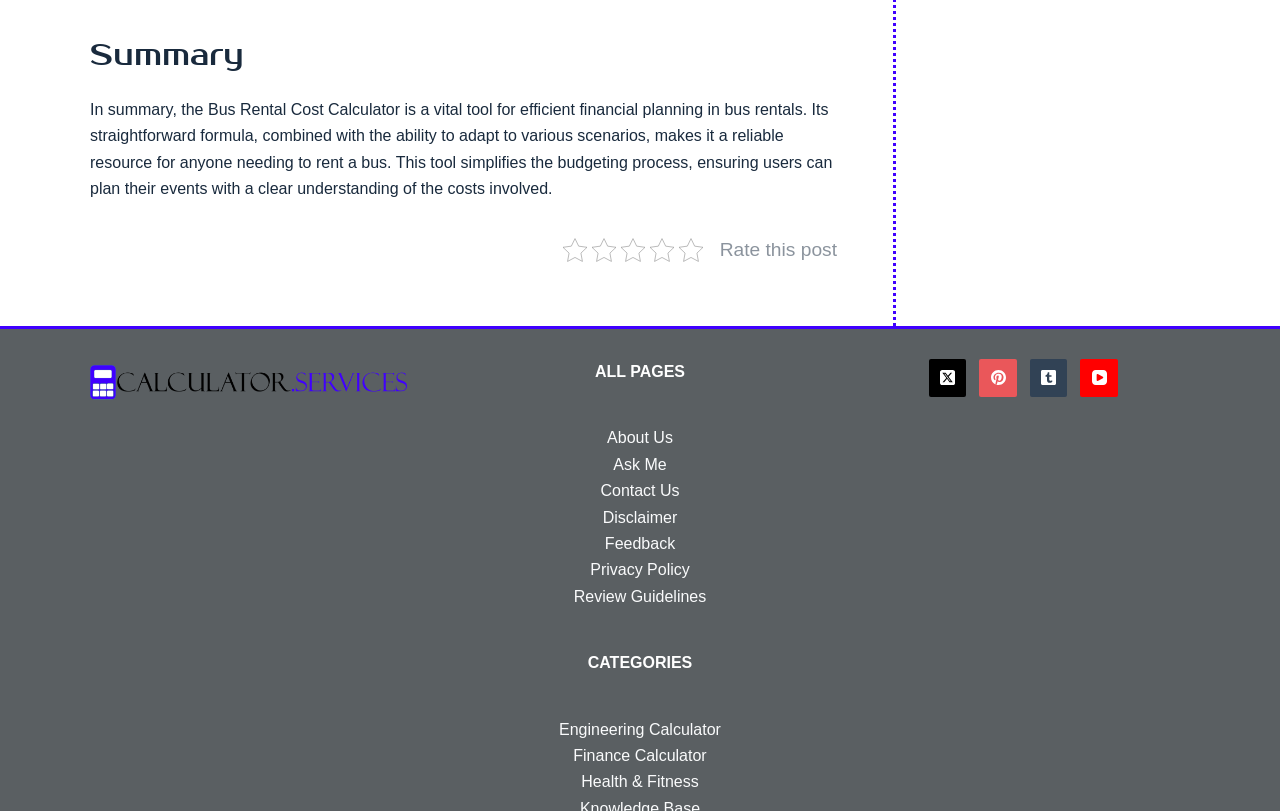What is the purpose of the 'Rate this post' feature?
Look at the screenshot and provide an in-depth answer.

The static text 'Rate this post' suggests that the feature is intended for users to provide feedback or ratings on the content of the webpage, likely to help improve the quality or relevance of the information provided.